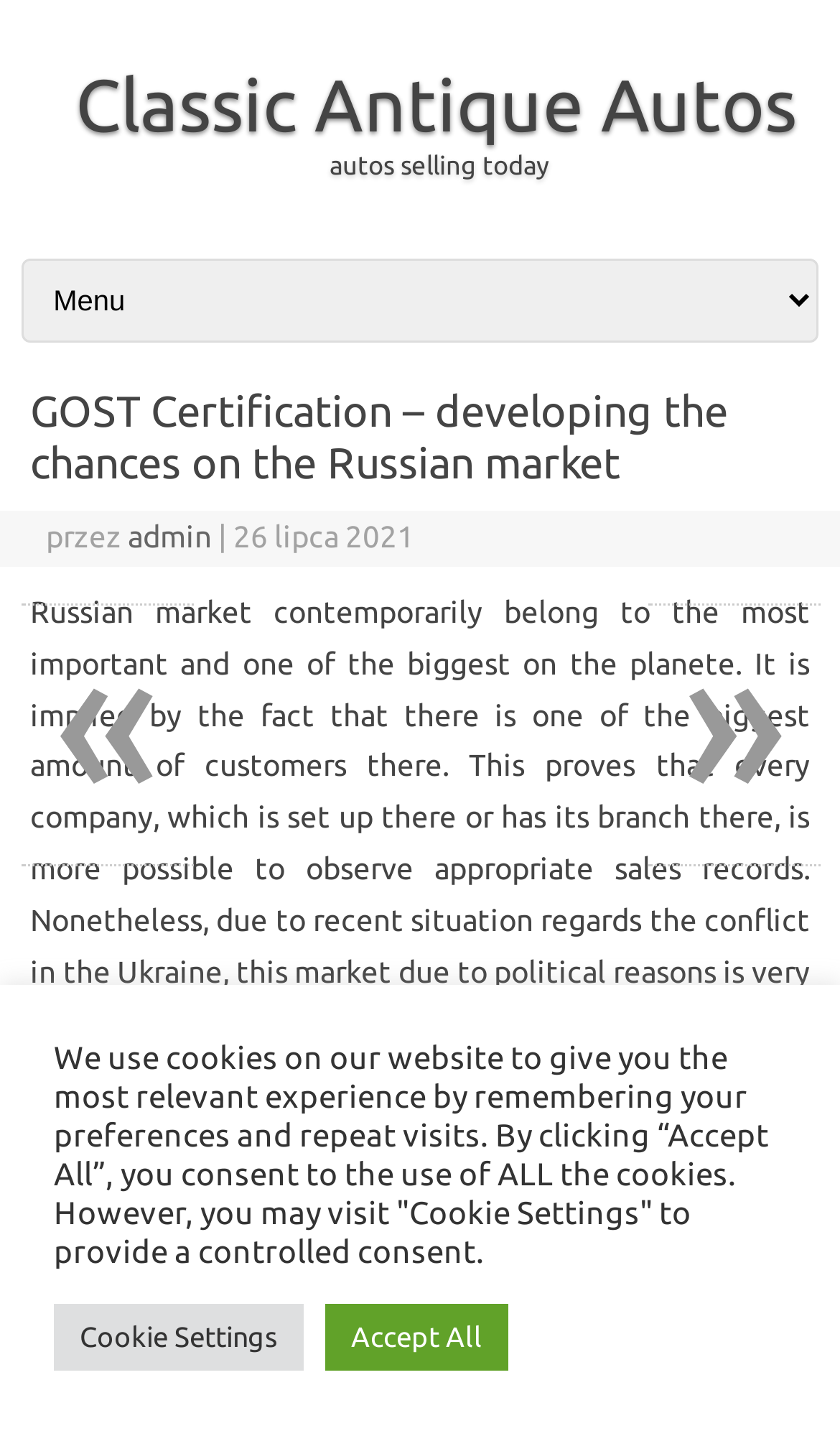What is the language of the webpage?
Based on the image, answer the question with a single word or brief phrase.

Polish and English